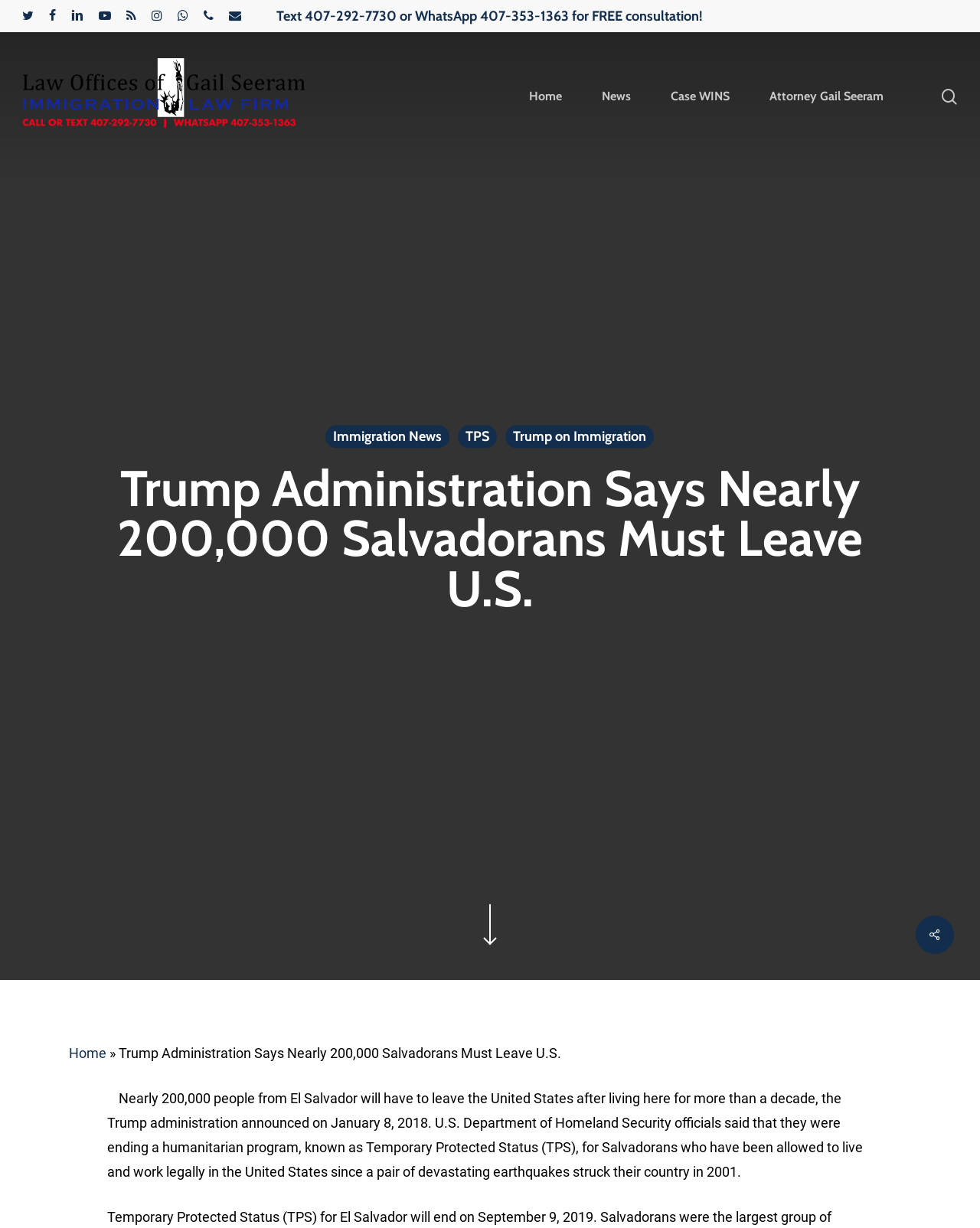How many people from El Salvador will have to leave the U.S.?
Identify the answer in the screenshot and reply with a single word or phrase.

Nearly 200,000